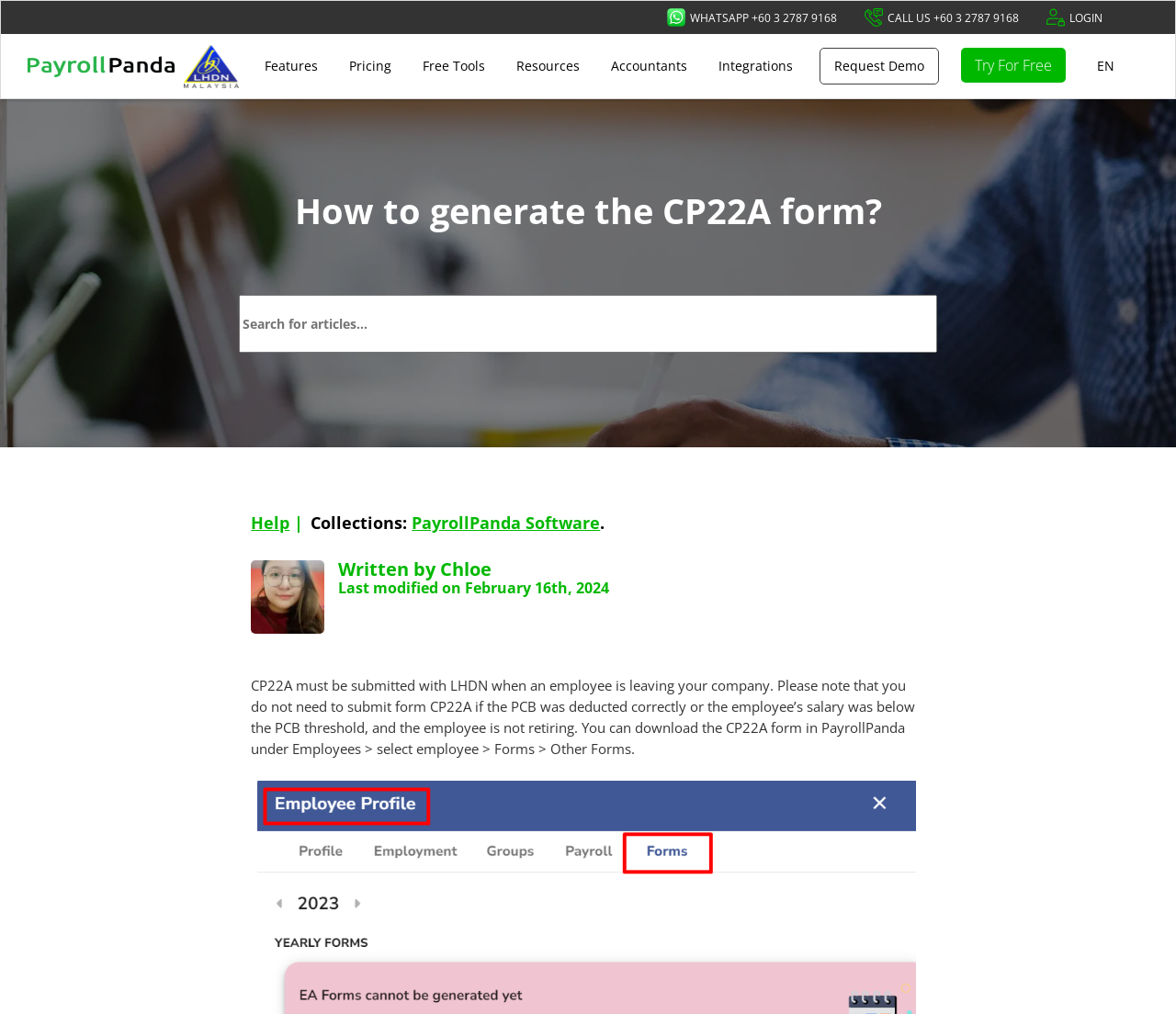Provide a brief response using a word or short phrase to this question:
What is the last modified date of the article?

February 16th, 2024